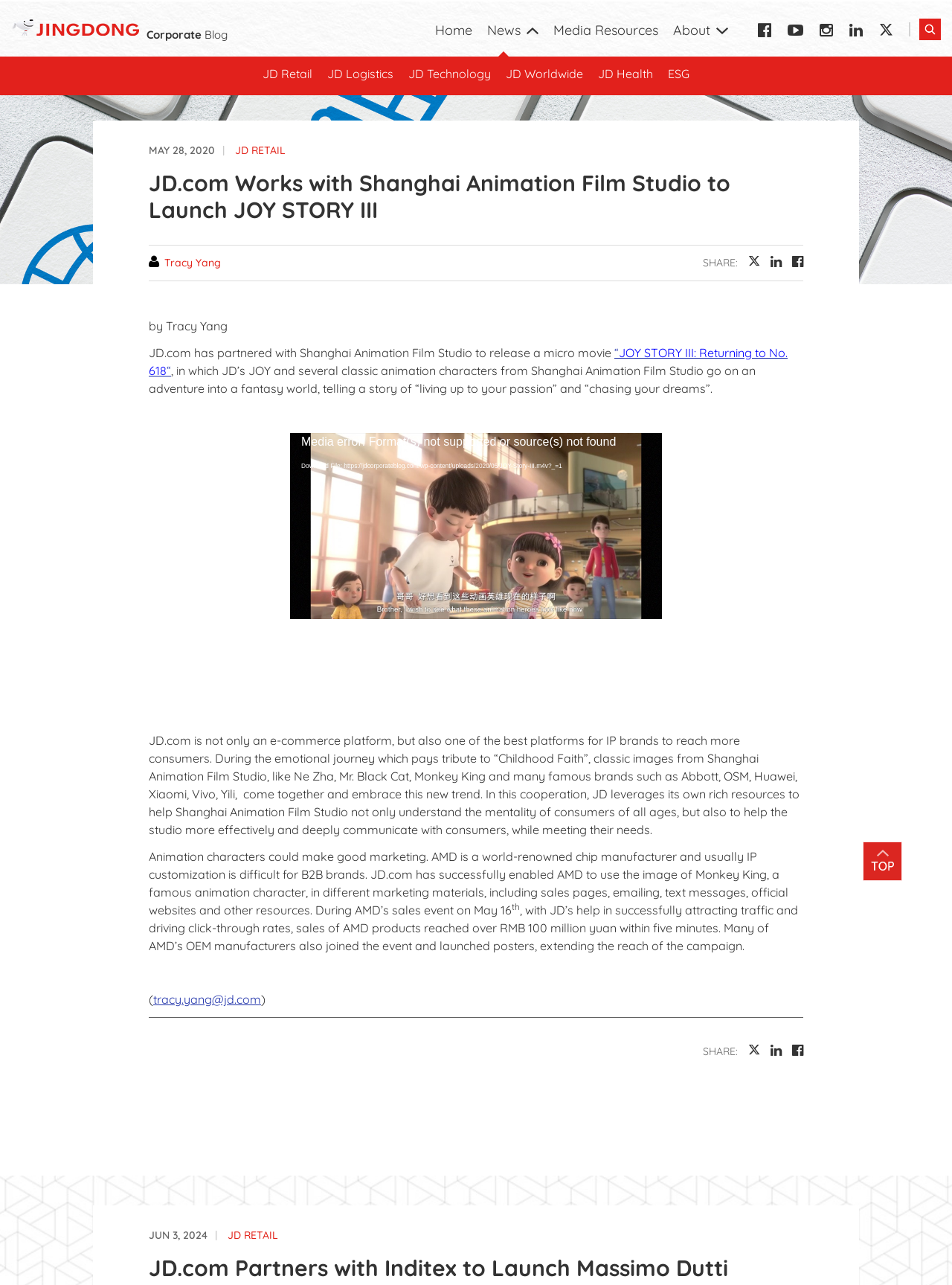Elaborate on the different components and information displayed on the webpage.

The webpage is about JD.com's partnership with Shanghai Animation Film Studio to release a micro movie "JOY STORY III: Returning to No. 618". At the top, there are several links to different sections of the website, including "Corporate Blog", "Home", "News", and others. Below these links, there are headings and links related to JD.com's various business segments, such as JD Retail, JD Logistics, and JD Technology.

The main content of the webpage is divided into sections. The first section has a heading "JD.com Works with Shanghai Animation Film Studio to Launch JOY STORY III" and includes a brief description of the micro movie. Below this, there is a video player with a play button, time slider, and other controls. The video player is accompanied by a link to download the video file.

The next section describes how JD.com is not only an e-commerce platform but also a platform for IP brands to reach more consumers. It explains how JD.com helped Shanghai Animation Film Studio to understand consumer mentality and communicate with them effectively. This section also mentions how JD.com enabled AMD, a chip manufacturer, to use the image of Monkey King, a famous animation character, in their marketing materials, resulting in significant sales.

The webpage also includes several links to share the content on social media, as well as a contact email address for Tracy Yang. At the bottom, there is another section with a heading "JUN 3, 2024| JD RETAIL" and a link to JD Retail.